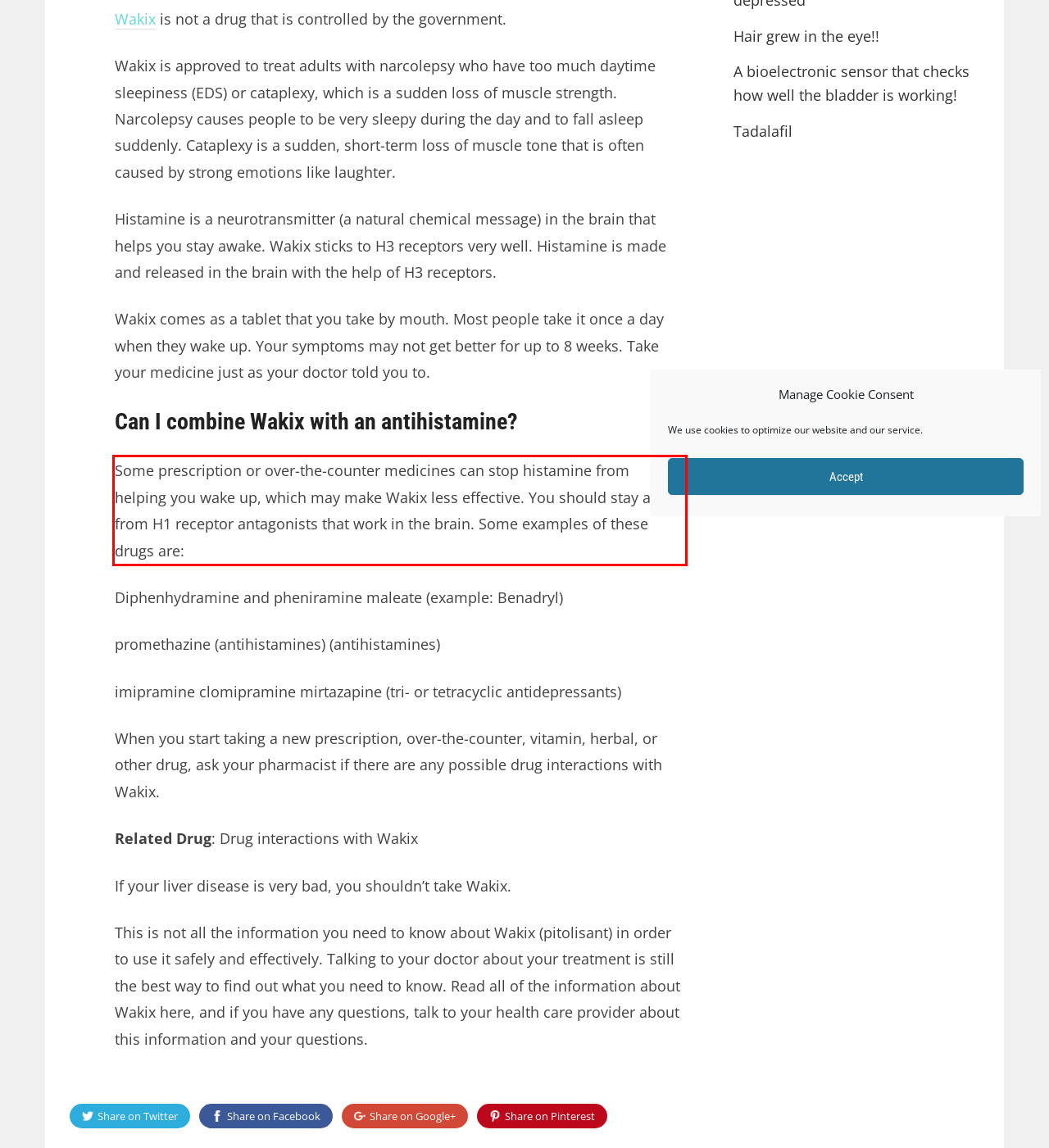Analyze the webpage screenshot and use OCR to recognize the text content in the red bounding box.

Some prescription or over-the-counter medicines can stop histamine from helping you wake up, which may make Wakix less effective. You should stay away from H1 receptor antagonists that work in the brain. Some examples of these drugs are: